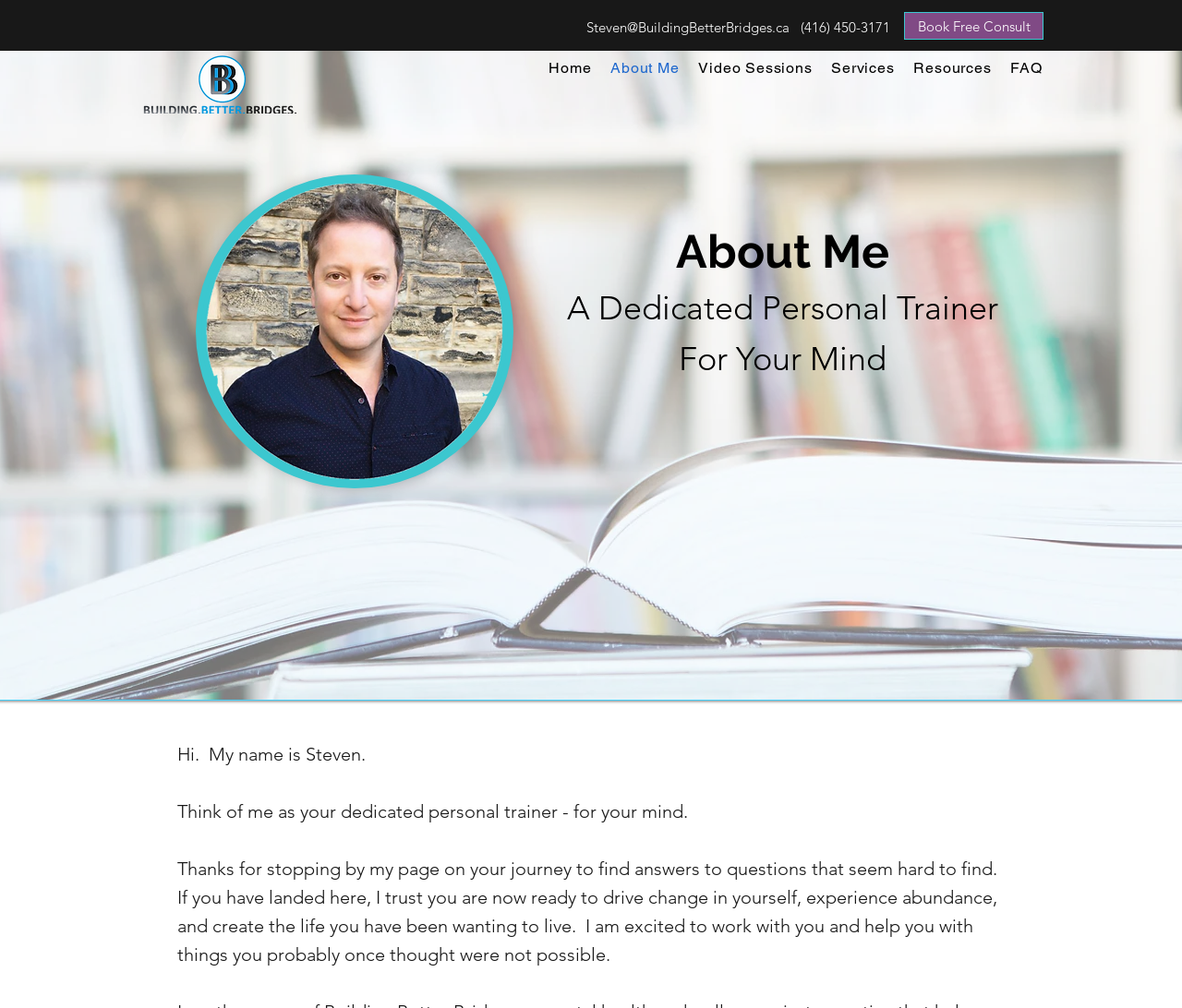Find and provide the bounding box coordinates for the UI element described here: "FAQ". The coordinates should be given as four float numbers between 0 and 1: [left, top, right, bottom].

[0.847, 0.059, 0.89, 0.076]